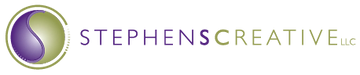What is the purpose of the agency?
Provide a concise answer using a single word or phrase based on the image.

Providing graphic design solutions